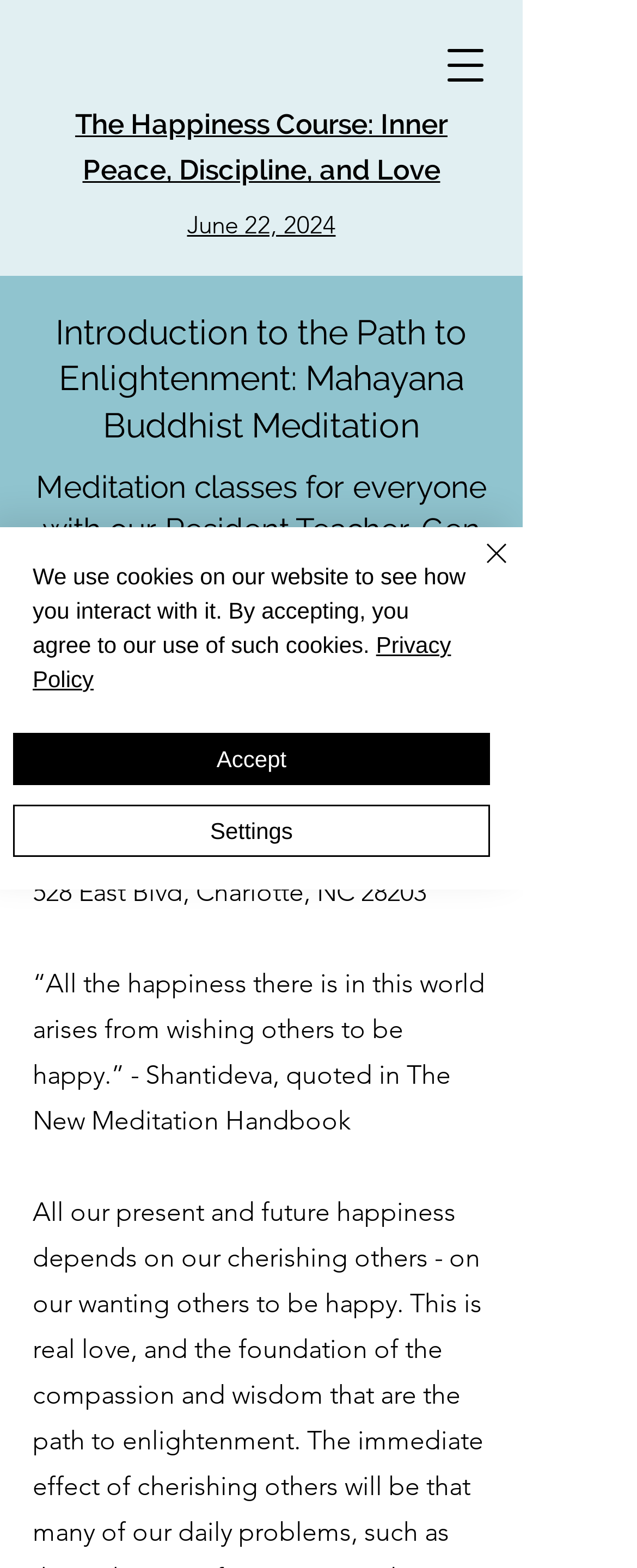What is the address of the meditation center?
Look at the image and provide a short answer using one word or a phrase.

528 East Blvd, Charlotte, NC 28203